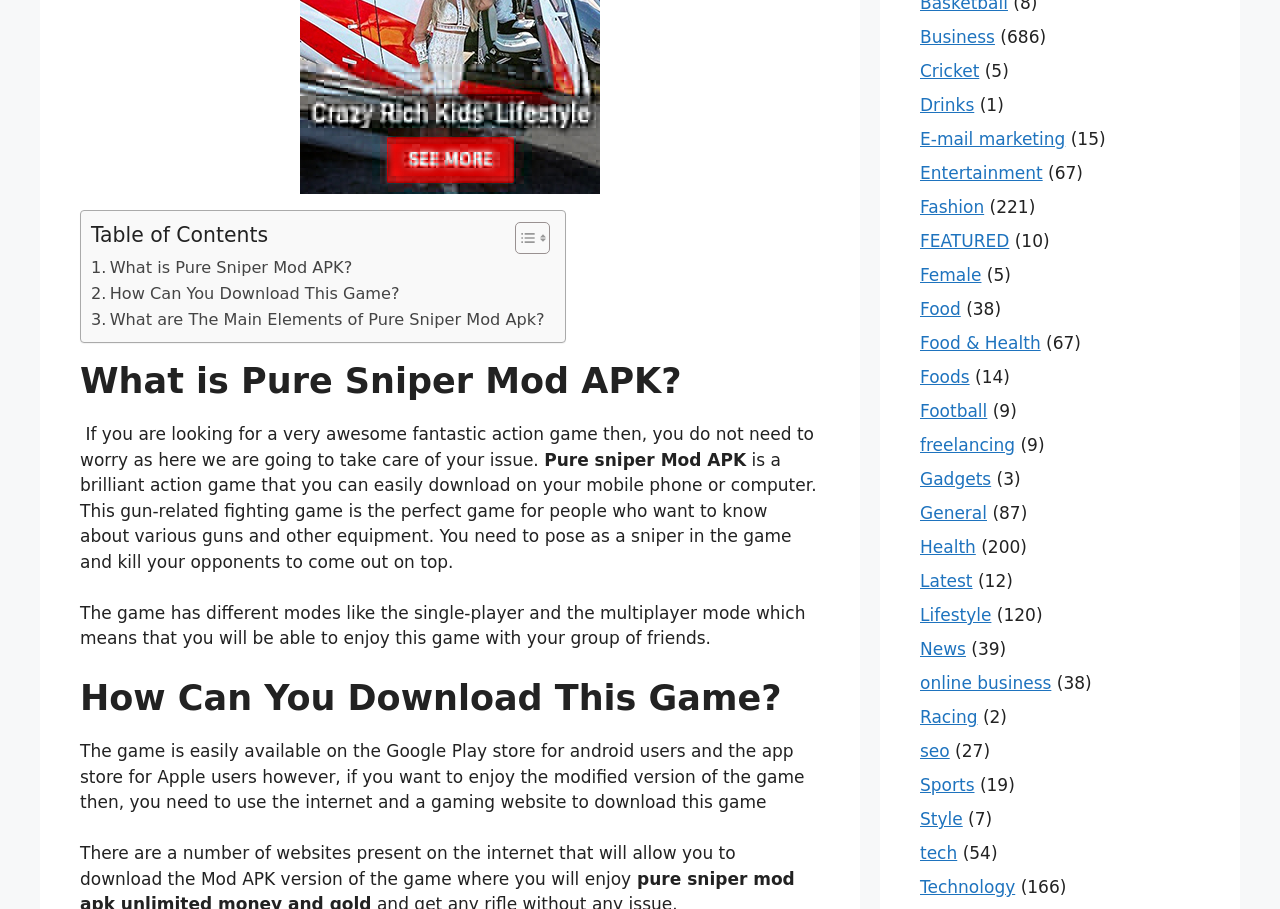Identify the bounding box coordinates of the clickable region necessary to fulfill the following instruction: "Click on 'What is Pure Sniper Mod APK?'". The bounding box coordinates should be four float numbers between 0 and 1, i.e., [left, top, right, bottom].

[0.071, 0.28, 0.275, 0.309]